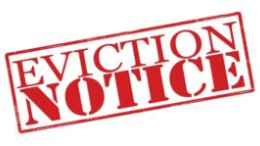Provide a brief response using a word or short phrase to this question:
What is the purpose of an eviction notice?

To terminate a rental agreement